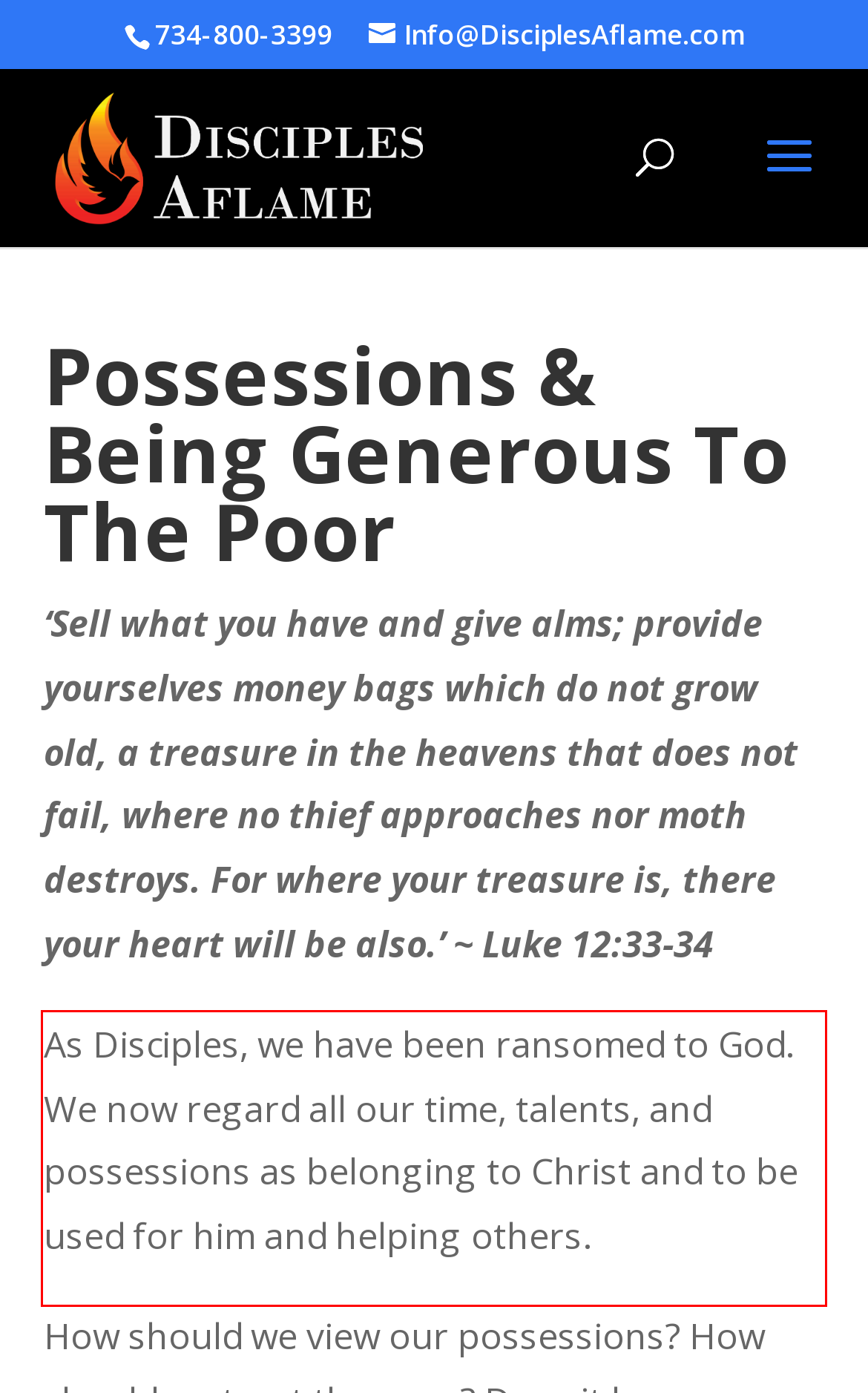Using the webpage screenshot, recognize and capture the text within the red bounding box.

As Disciples, we have been ransomed to God. We now regard all our time, talents, and possessions as belonging to Christ and to be used for him and helping others.